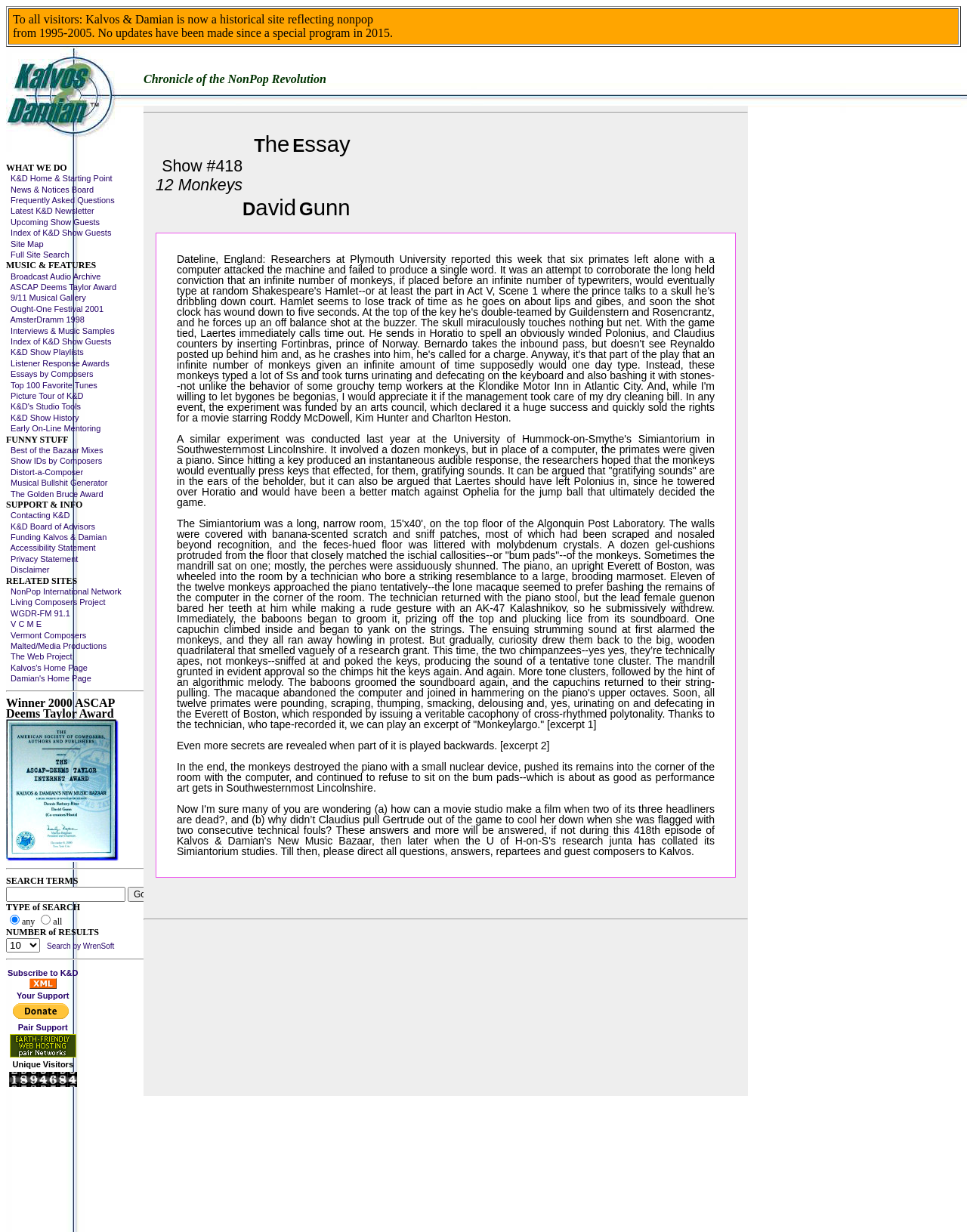Find the bounding box coordinates of the element's region that should be clicked in order to follow the given instruction: "Search for something". The coordinates should consist of four float numbers between 0 and 1, i.e., [left, top, right, bottom].

[0.006, 0.72, 0.13, 0.732]